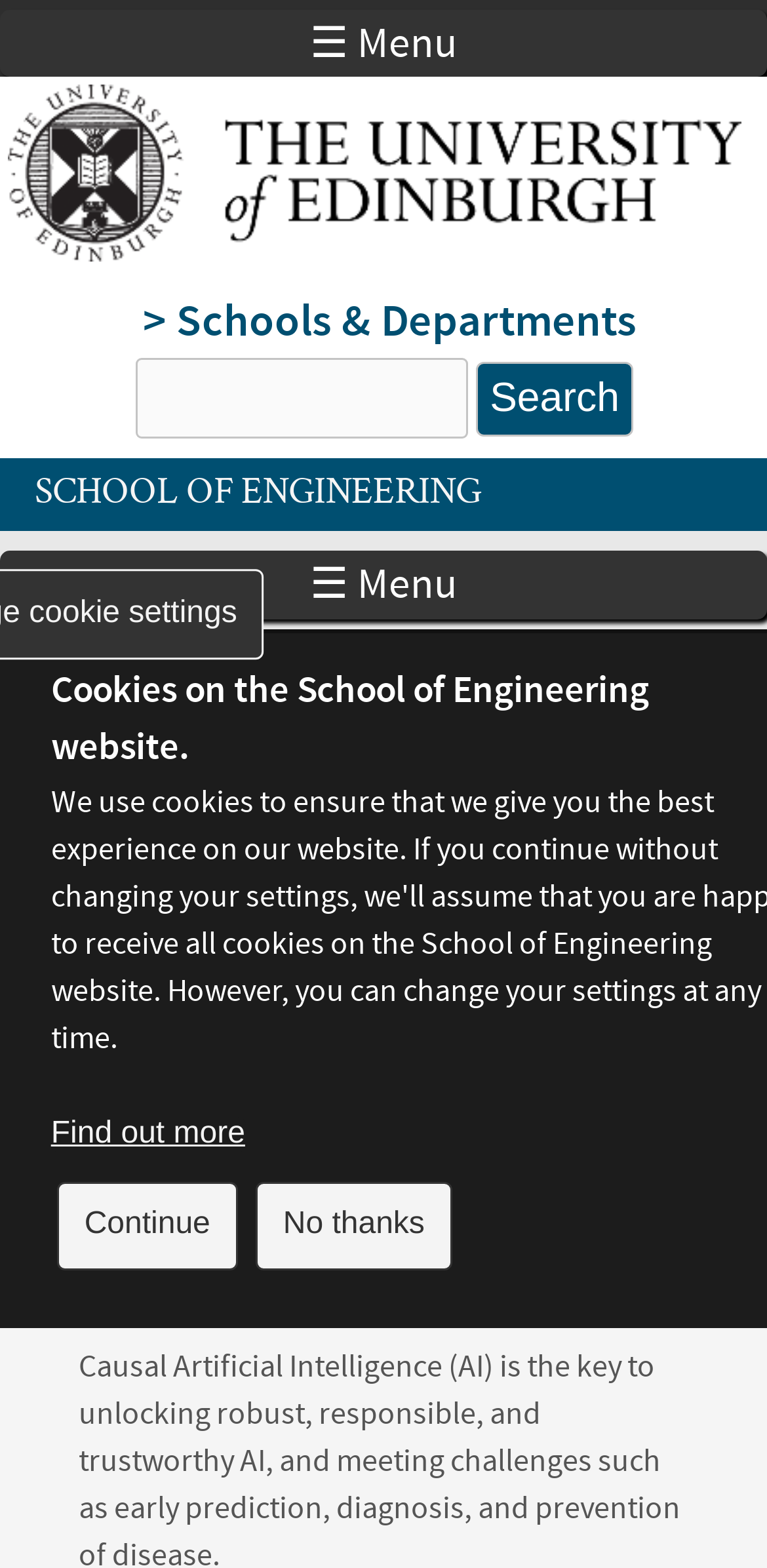What is the current page?
Using the image as a reference, answer the question with a short word or phrase.

Home